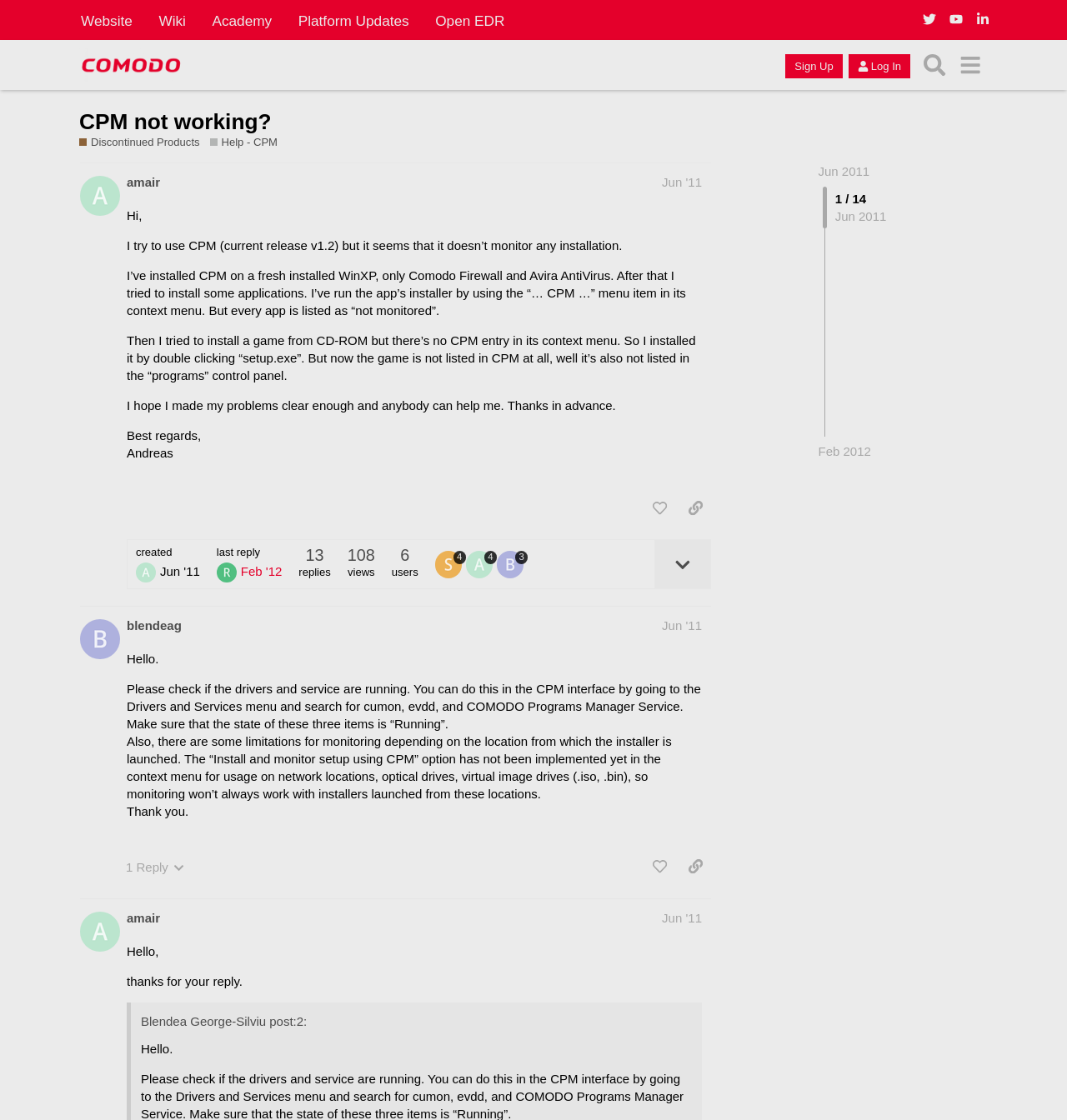Could you highlight the region that needs to be clicked to execute the instruction: "Search Standards Library"?

None